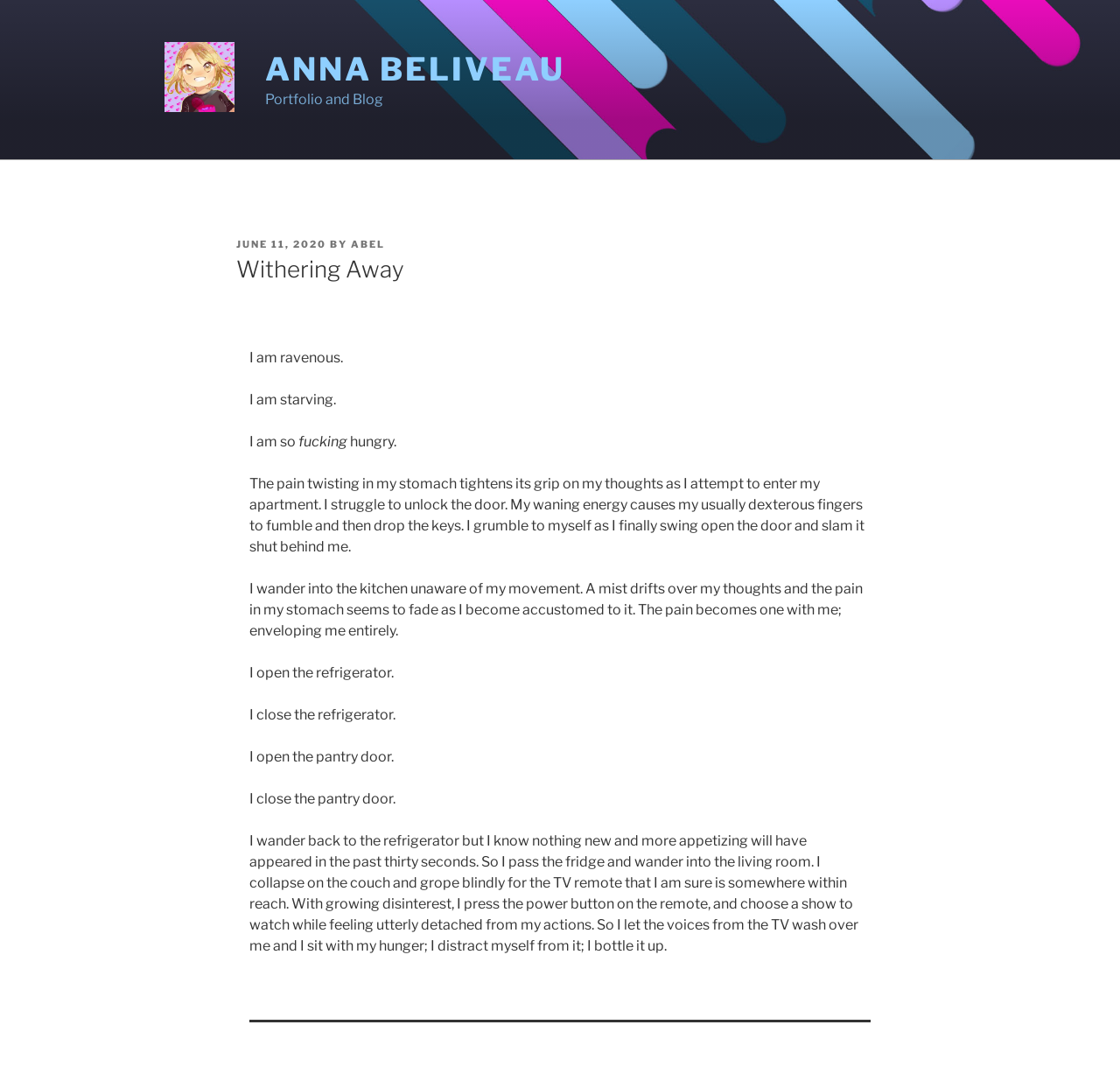From the webpage screenshot, identify the region described by Anna Beliveau. Provide the bounding box coordinates as (top-left x, top-left y, bottom-right x, bottom-right y), with each value being a floating point number between 0 and 1.

[0.237, 0.046, 0.504, 0.081]